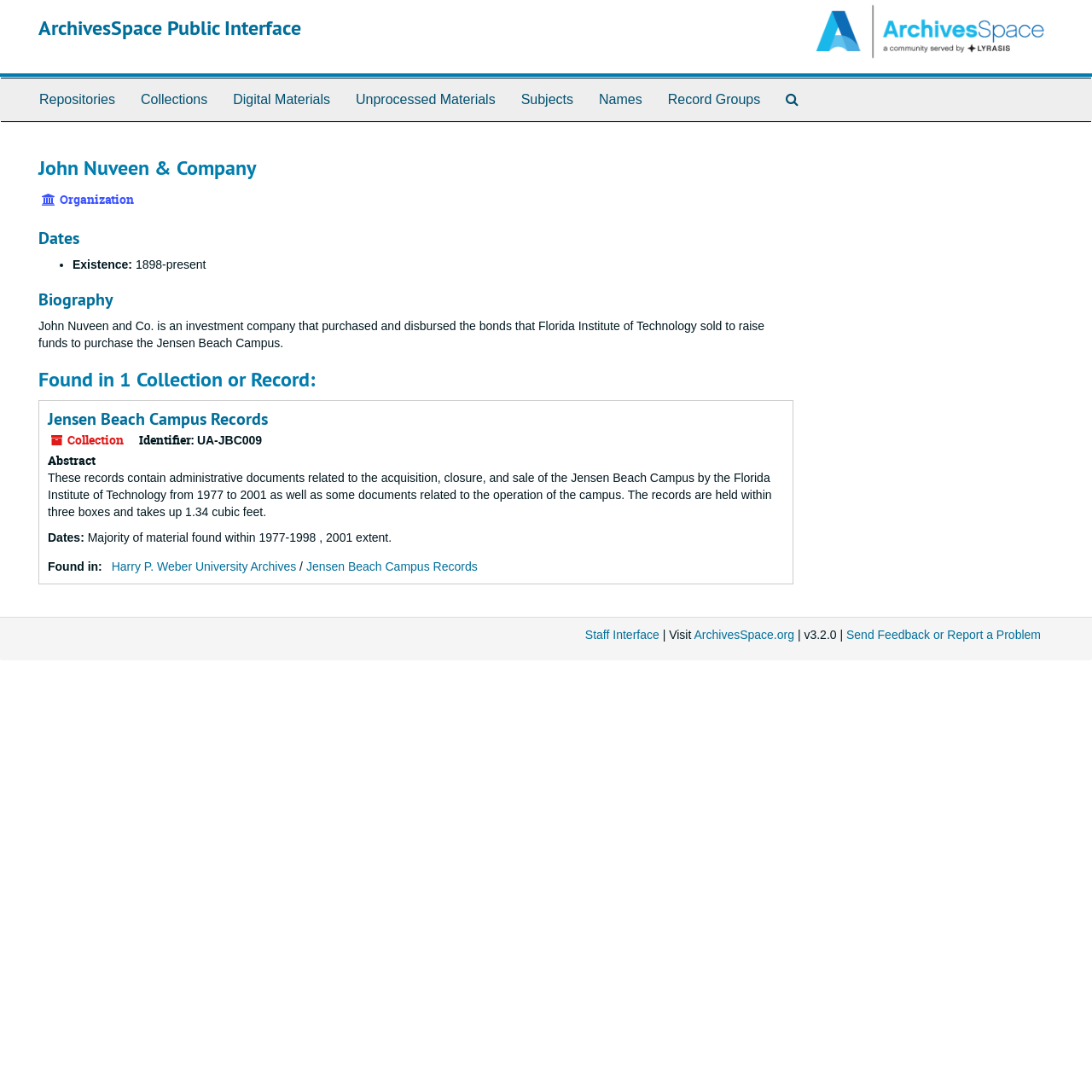Present a detailed account of what is displayed on the webpage.

The webpage is about John Nuveen & Company, an investment company, and its archives. At the top, there is a heading "ArchivesSpace Public Interface" with a link to the same name. To the right of this heading, there is an image with the description "ArchivesSpace - a community served by Lyrasis." 

Below the image, there is a top-level navigation menu with 9 links: "Repositories", "Collections", "Digital Materials", "Unprocessed Materials", "Subjects", "Names", "Record Groups", and "Search The Archives". 

On the left side of the page, there is a section about John Nuveen & Company, with a heading and a static text "Organization". Below this, there are three sections: "Dates", "Biography", and "Found in 1 Collection or Record". 

In the "Dates" section, there is a list marker and two static texts: "Existence:" and "1898-present". 

The "Biography" section contains a static text describing John Nuveen and Co. as an investment company that purchased and disbursed bonds for Florida Institute of Technology to raise funds to purchase the Jensen Beach Campus.

The "Found in 1 Collection or Record" section has a heading "Jensen Beach Campus Records" with a link to the same name. Below this, there are several static texts and links providing information about the collection, including the identifier, abstract, and dates. 

At the bottom of the page, there are links to "Staff Interface", "ArchivesSpace.org", and "Send Feedback or Report a Problem", along with some static texts.